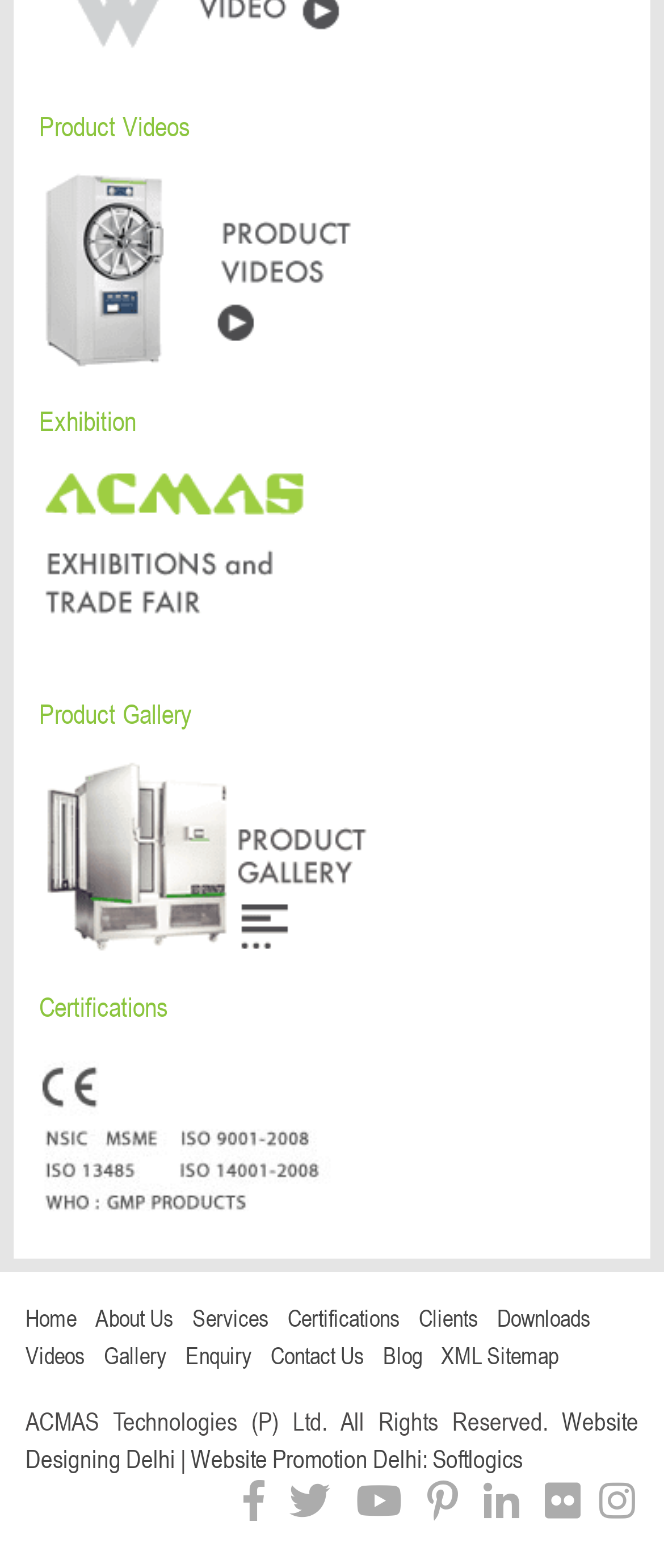How many links are there in the footer section?
Answer the question with a detailed and thorough explanation.

The footer section is located at the bottom of the webpage, and it contains links with y1 coordinates greater than 0.8. There are 11 links in this section, including 'Home', 'About Us', 'Services', and so on.